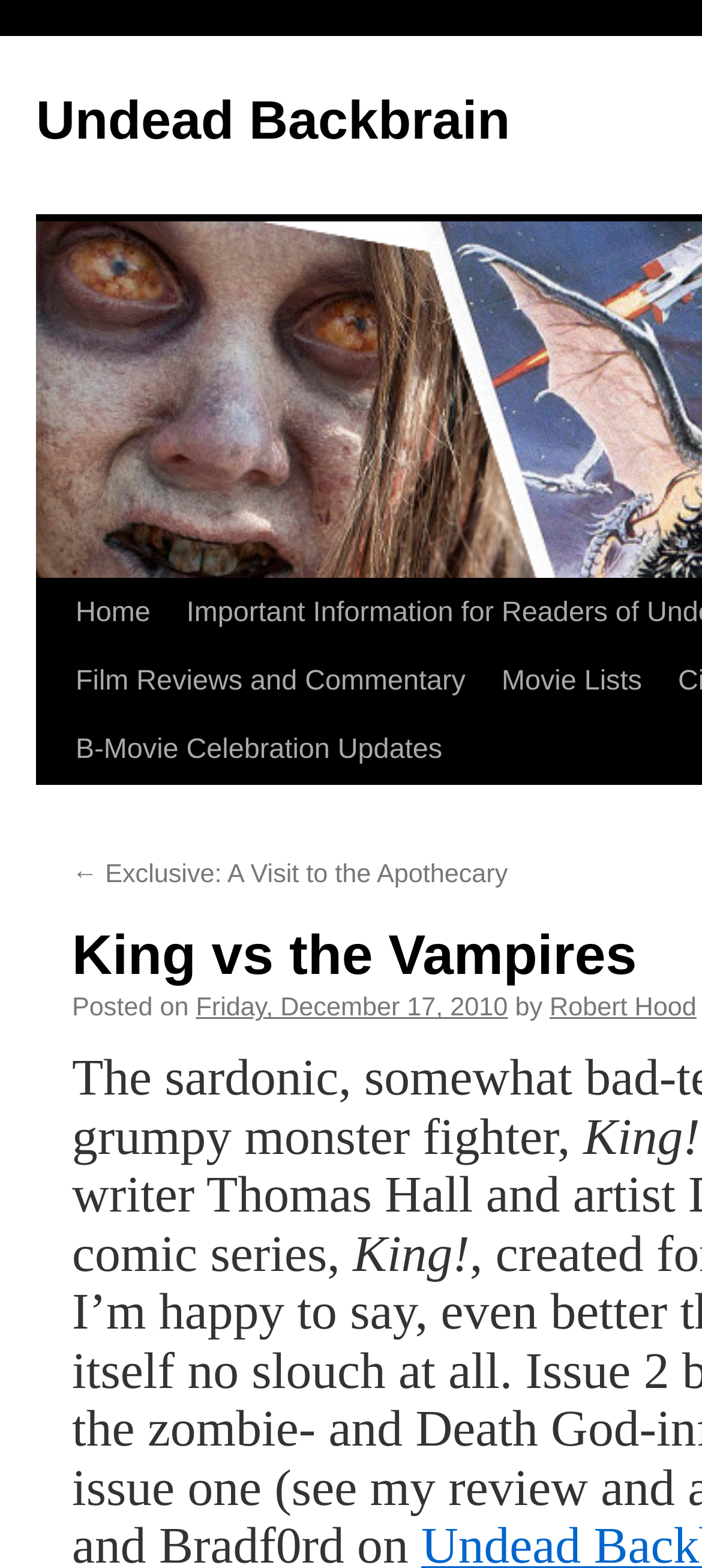What is the name of the author of the latest article?
Based on the image, respond with a single word or phrase.

Robert Hood